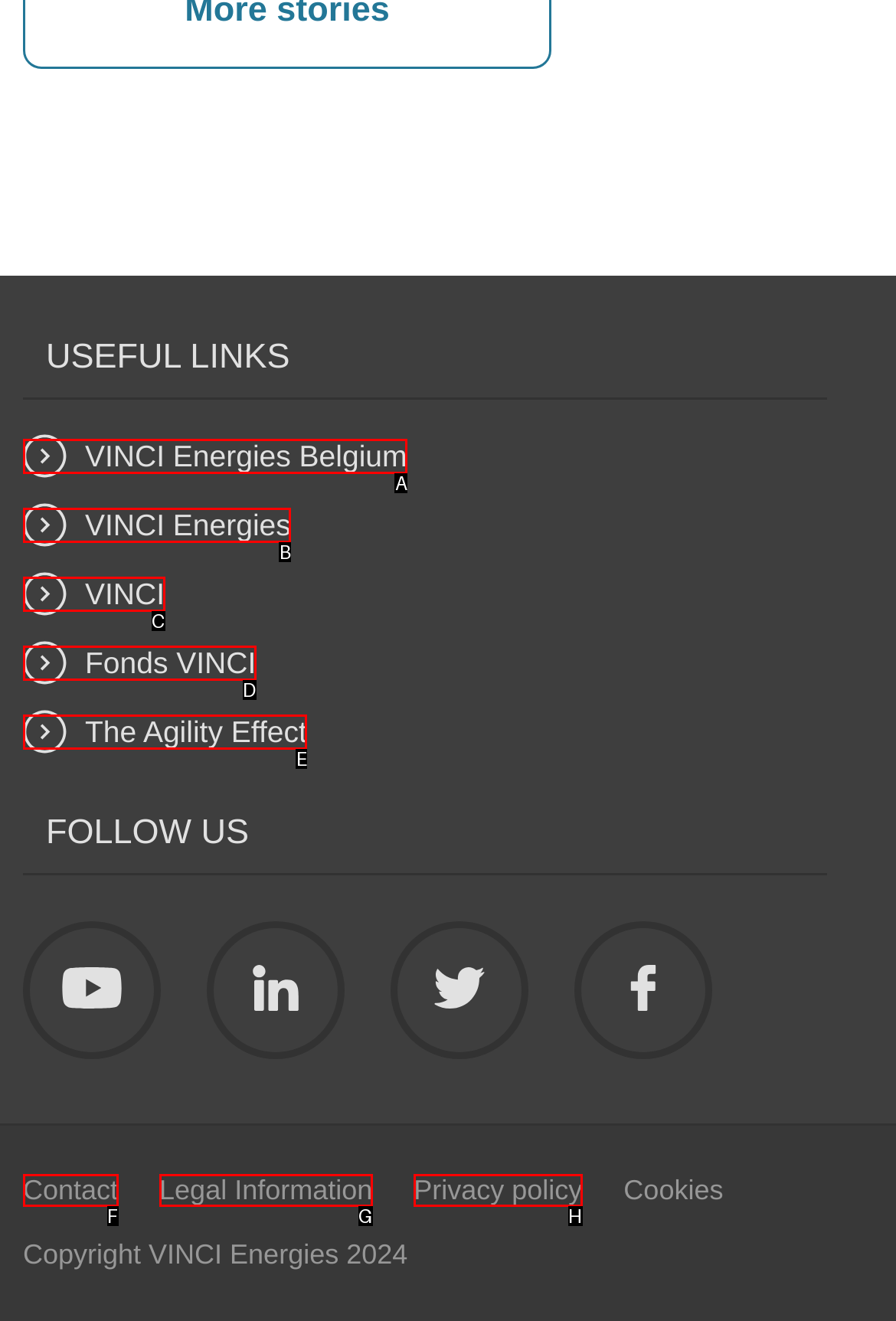Identify the matching UI element based on the description: VINCI
Reply with the letter from the available choices.

C